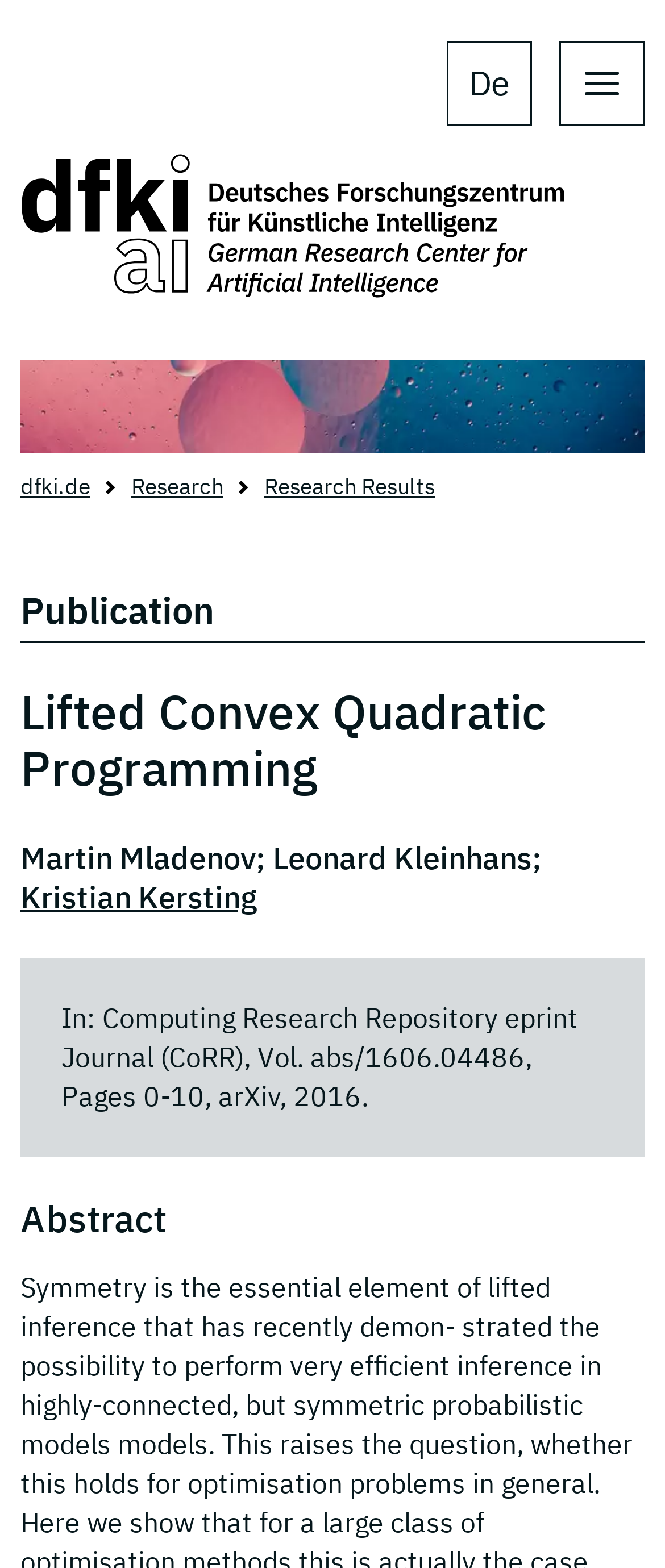Using the information from the screenshot, answer the following question thoroughly:
Who are the authors of the publication?

I found the answer by looking at the static text elements that list the authors' names, which are 'Martin Mladenov', 'Leonard Kleinhans', and 'Kristian Kersting'.